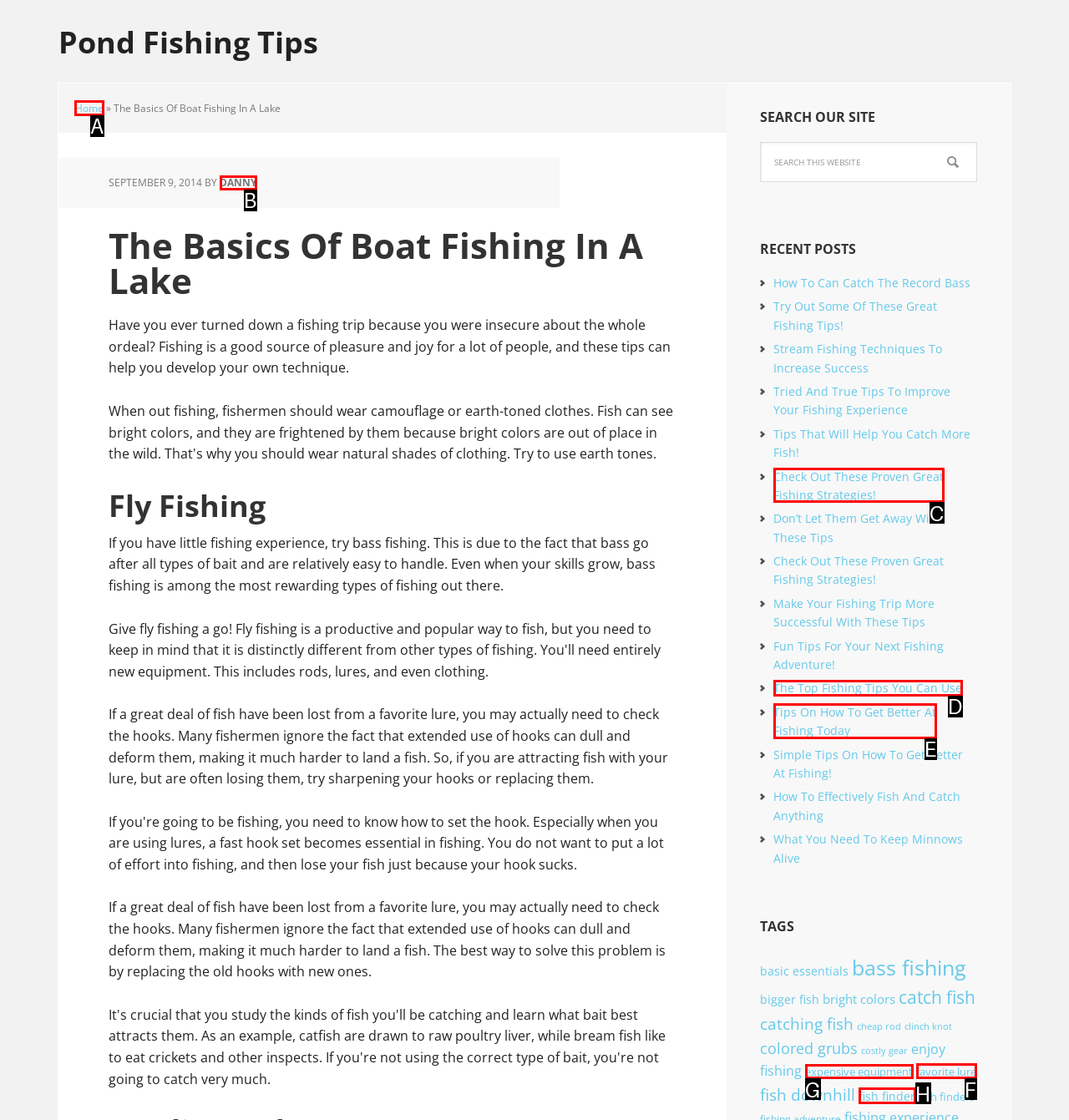Determine which letter corresponds to the UI element to click for this task: Go to the Home page
Respond with the letter from the available options.

A